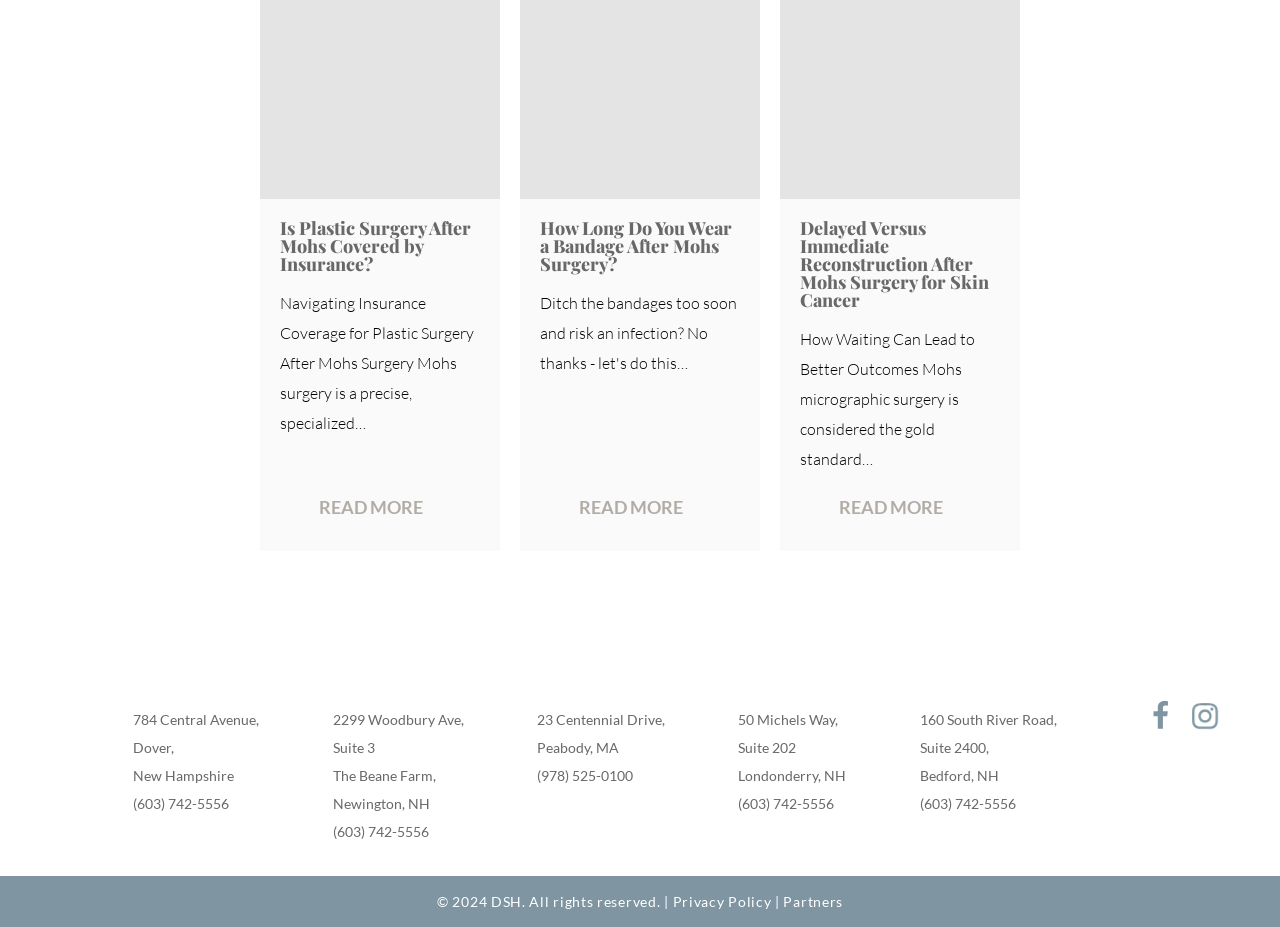Determine the coordinates of the bounding box for the clickable area needed to execute this instruction: "Read more about navigating insurance coverage for plastic surgery after Mohs surgery".

[0.249, 0.533, 0.345, 0.562]